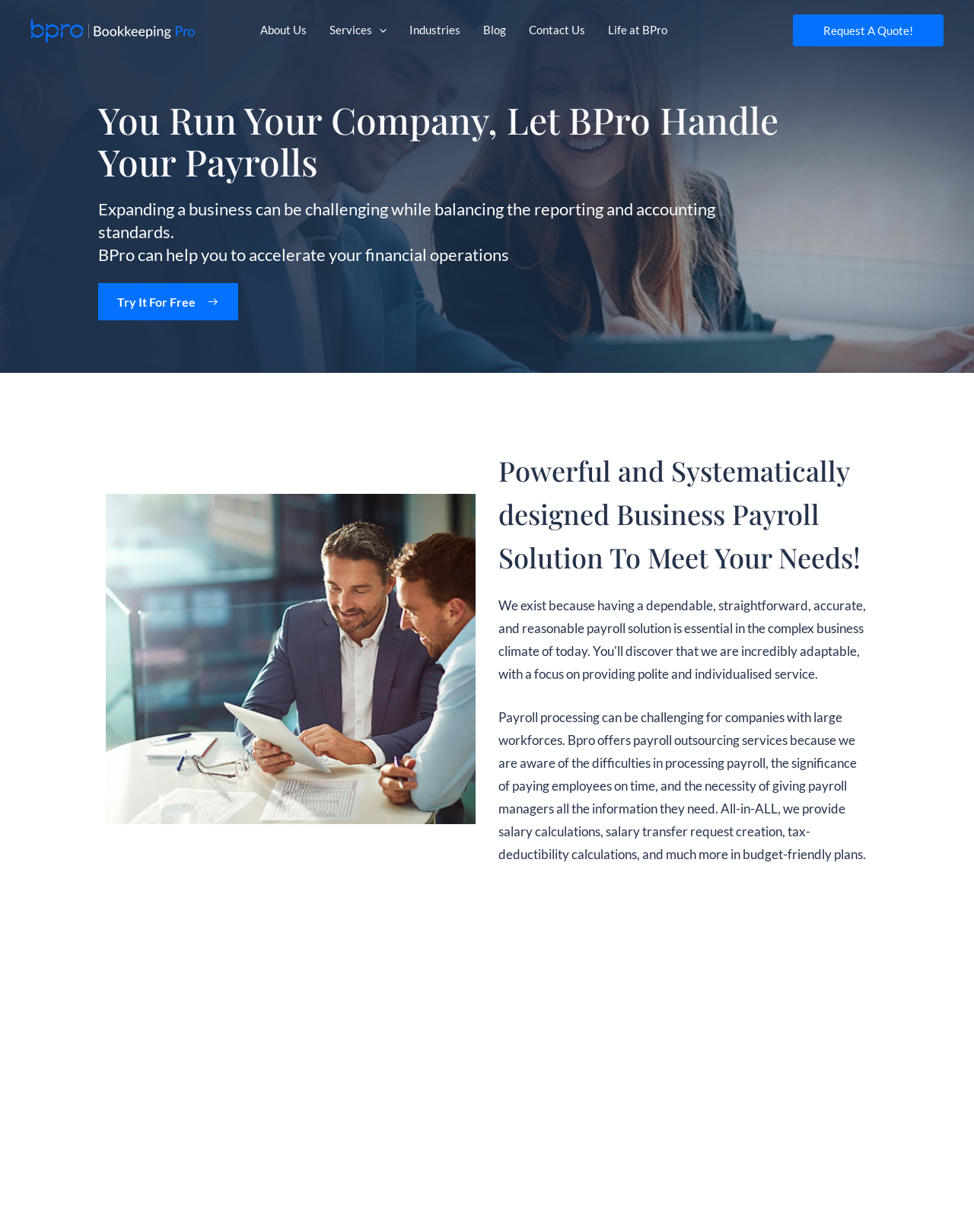What is the name of the company?
Could you please answer the question thoroughly and with as much detail as possible?

The company name is obtained from the link 'Bookkeeping Pro' at the top left corner of the webpage, which is also the logo of the company.